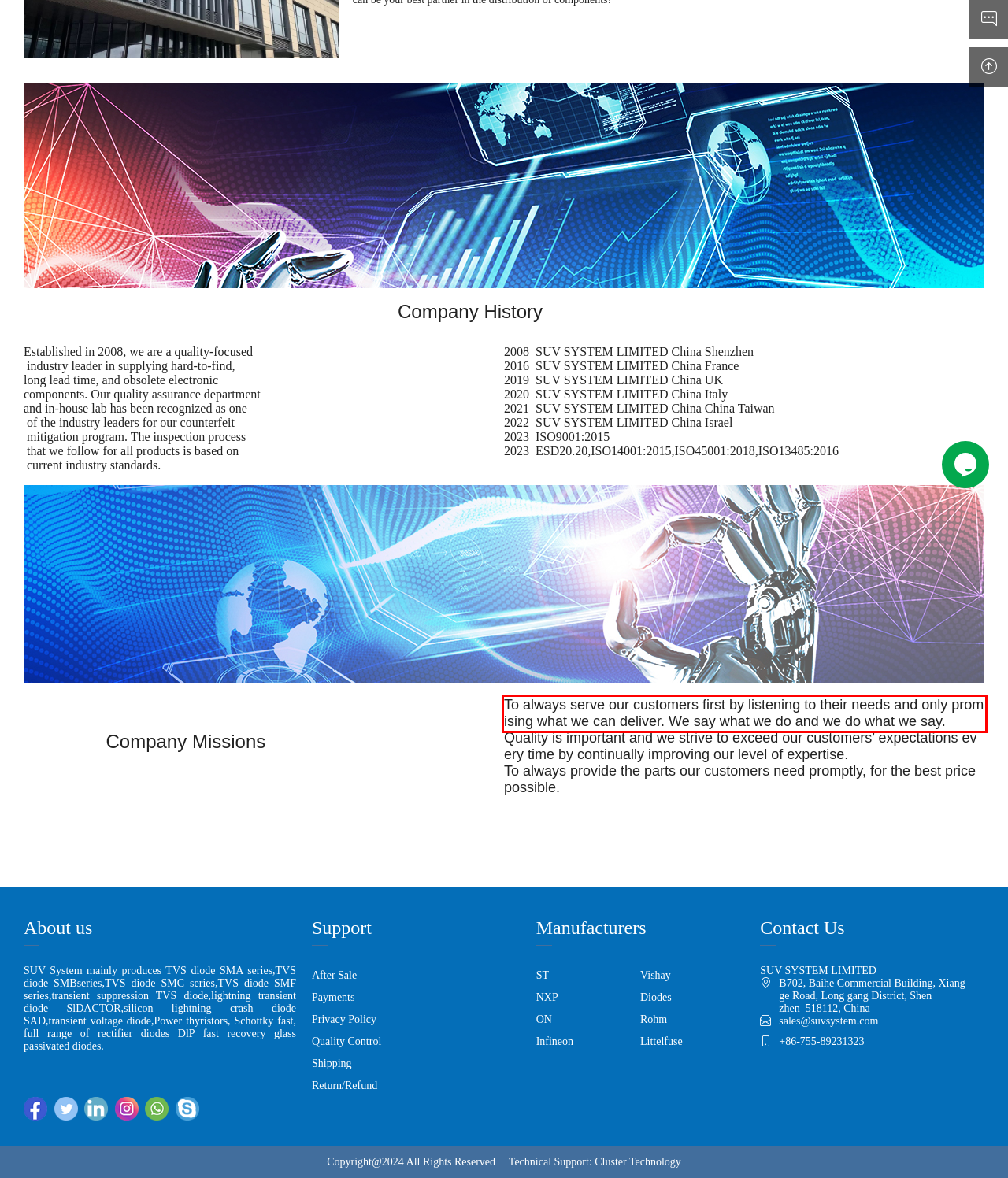With the provided screenshot of a webpage, locate the red bounding box and perform OCR to extract the text content inside it.

To always serve our customers first by listening to their needs and only promising what we can deliver. We say what we do and we do what we say.